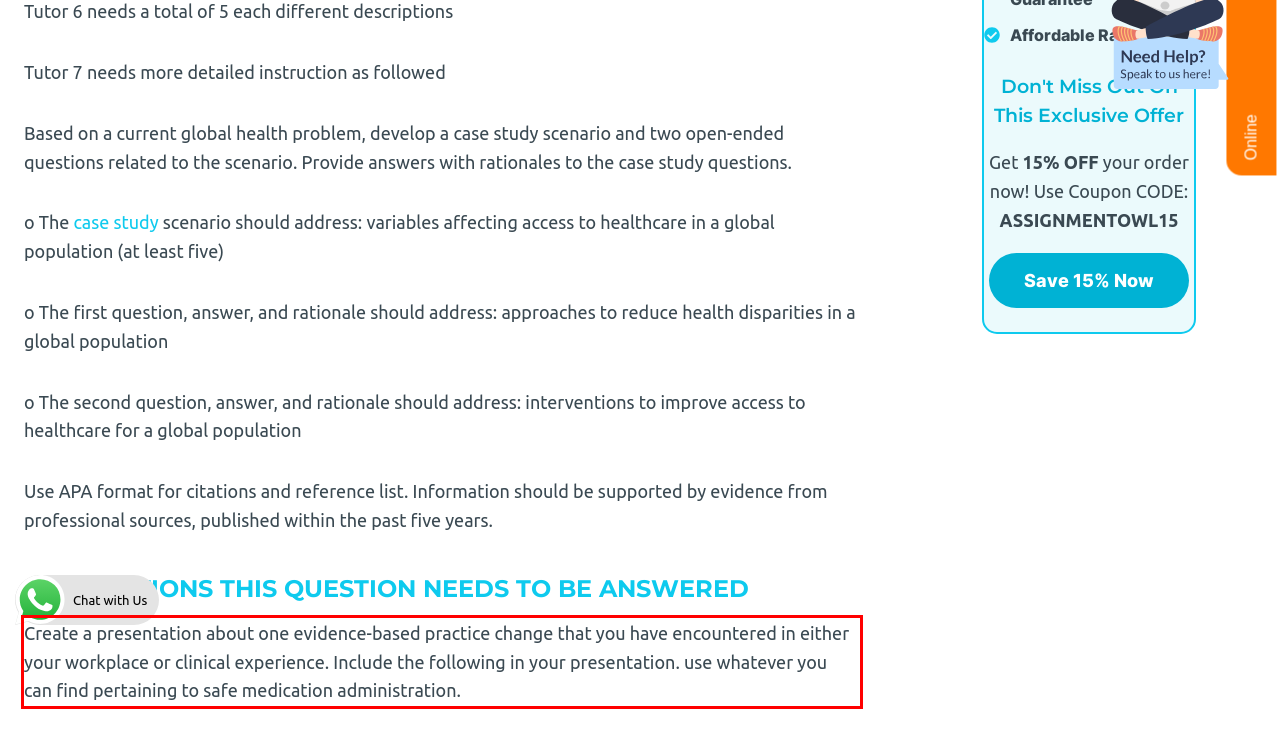From the screenshot of the webpage, locate the red bounding box and extract the text contained within that area.

Create a presentation about one evidence-based practice change that you have encountered in either your workplace or clinical experience. Include the following in your presentation. use whatever you can find pertaining to safe medication administration.